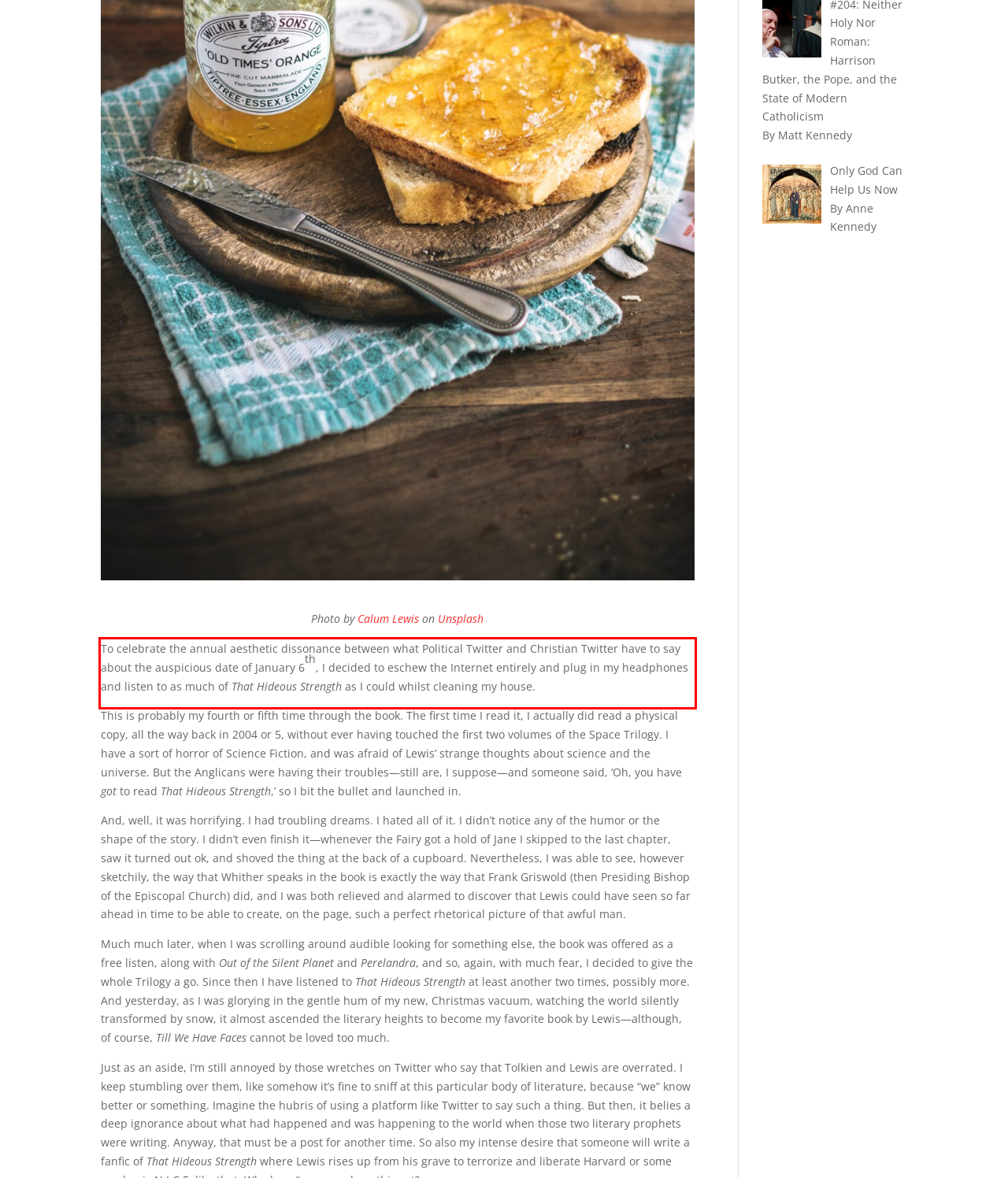Within the screenshot of a webpage, identify the red bounding box and perform OCR to capture the text content it contains.

To celebrate the annual aesthetic dissonance between what Political Twitter and Christian Twitter have to say about the auspicious date of January 6th, I decided to eschew the Internet entirely and plug in my headphones and listen to as much of That Hideous Strength as I could whilst cleaning my house.